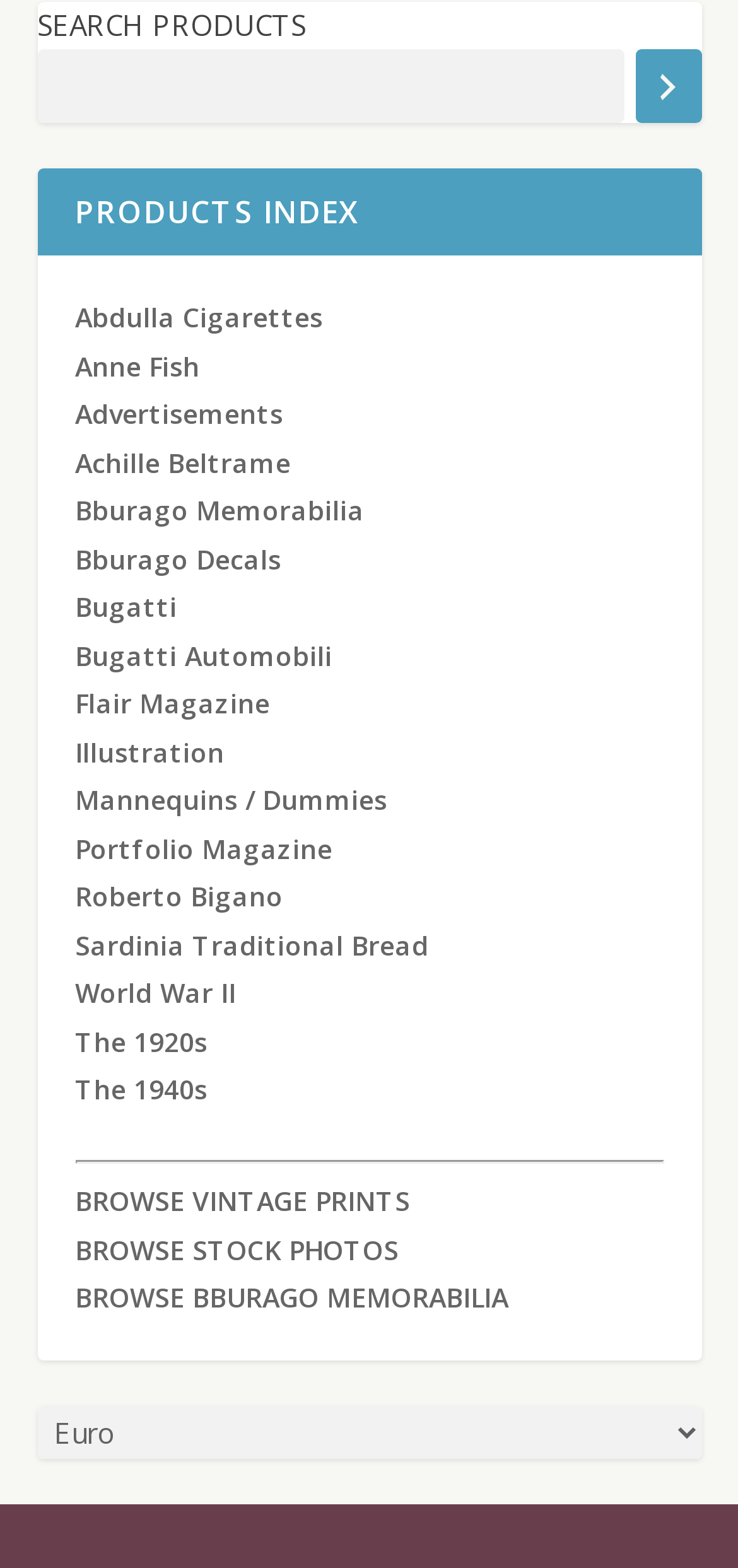Please identify the bounding box coordinates of the element I need to click to follow this instruction: "View products under Abdulla Cigarettes".

[0.101, 0.191, 0.437, 0.214]